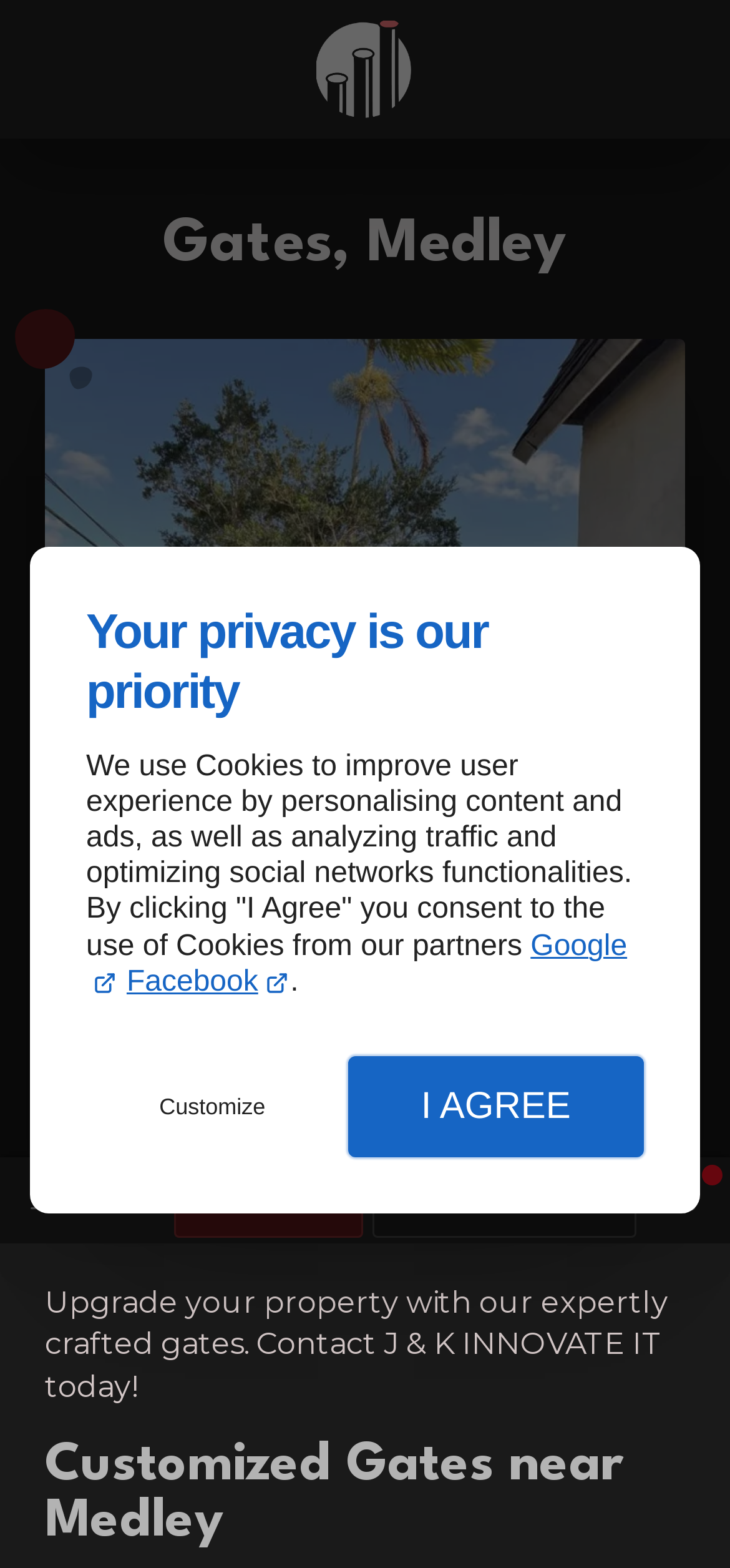Give a short answer using one word or phrase for the question:
What is the main service offered?

Gate manufacturing and installation